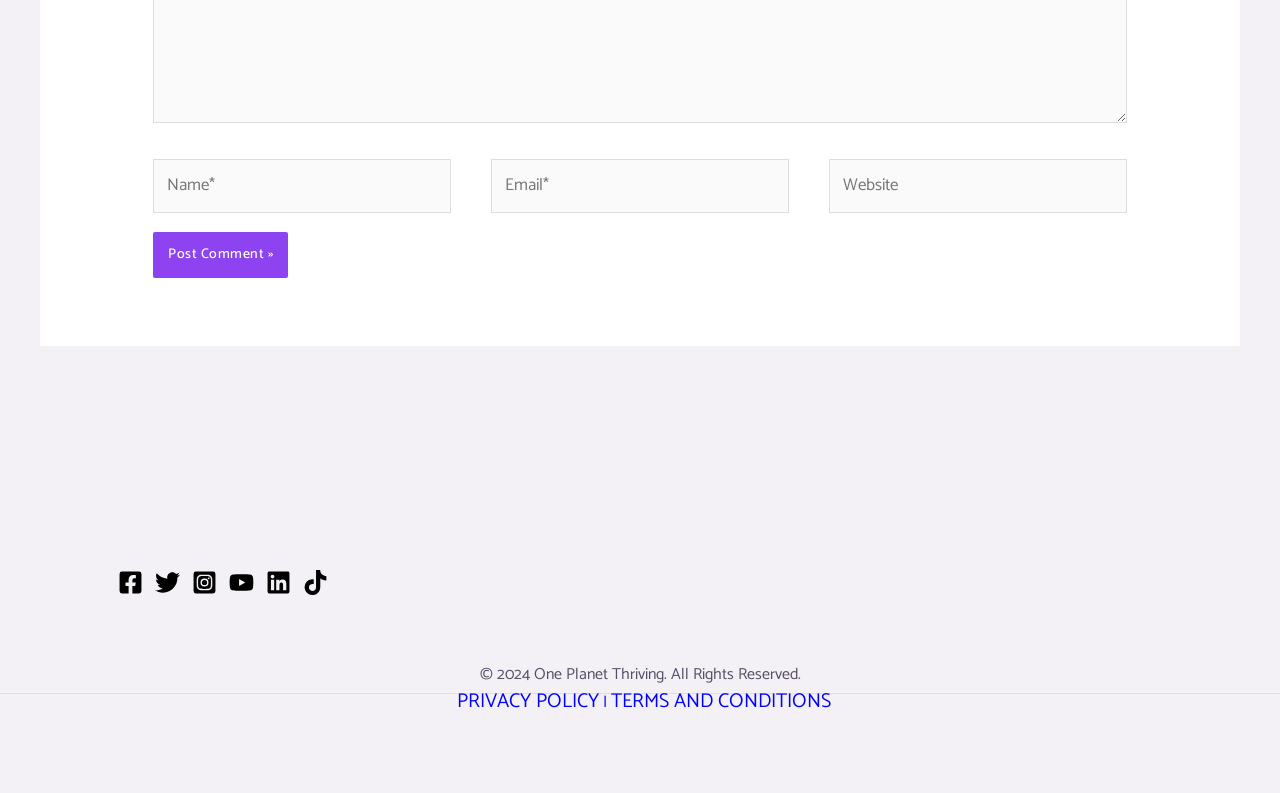Please identify the bounding box coordinates of the area that needs to be clicked to fulfill the following instruction: "Enter your website."

[0.648, 0.2, 0.88, 0.269]